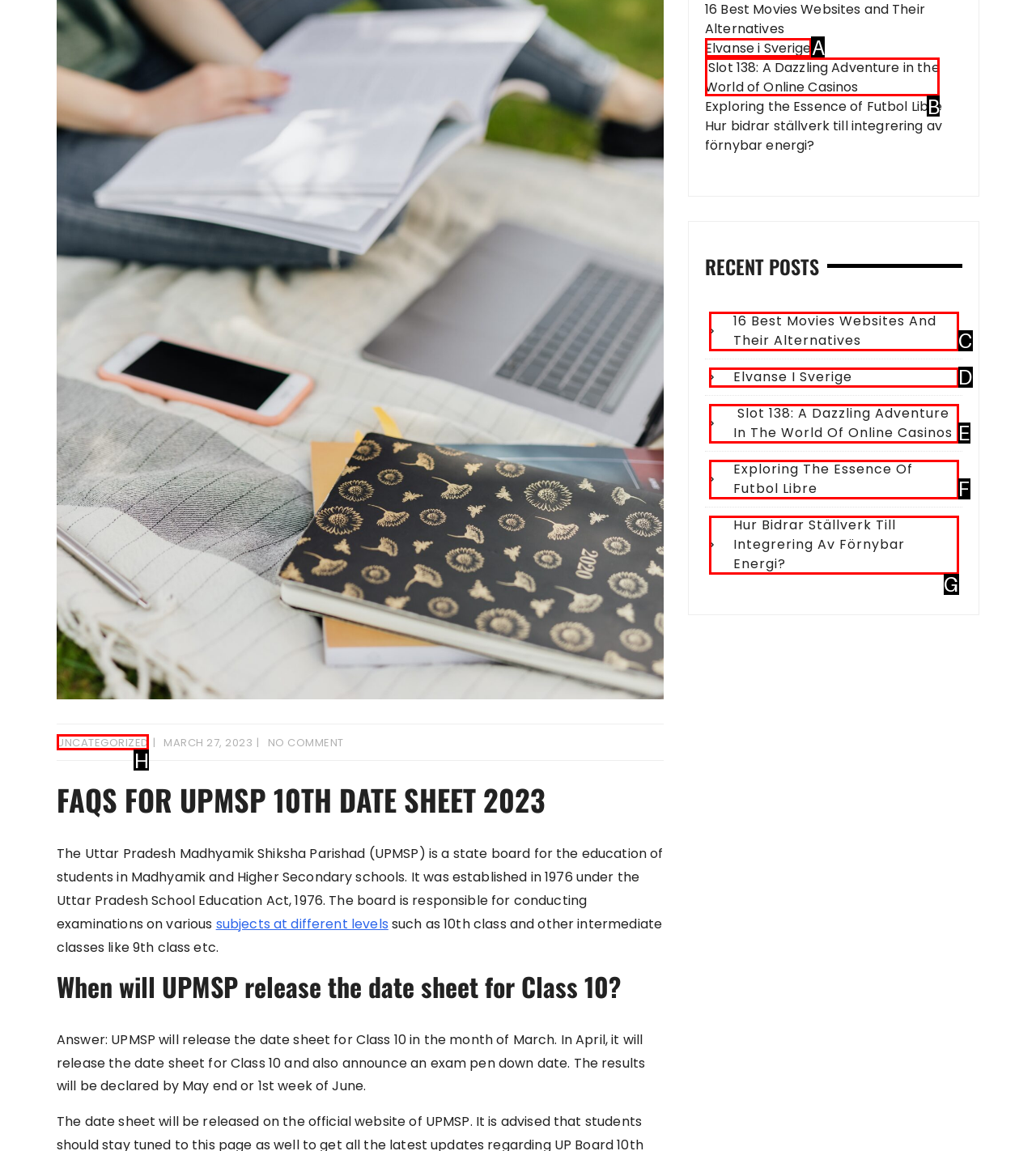With the description: Elvanse i Sverige, find the option that corresponds most closely and answer with its letter directly.

D